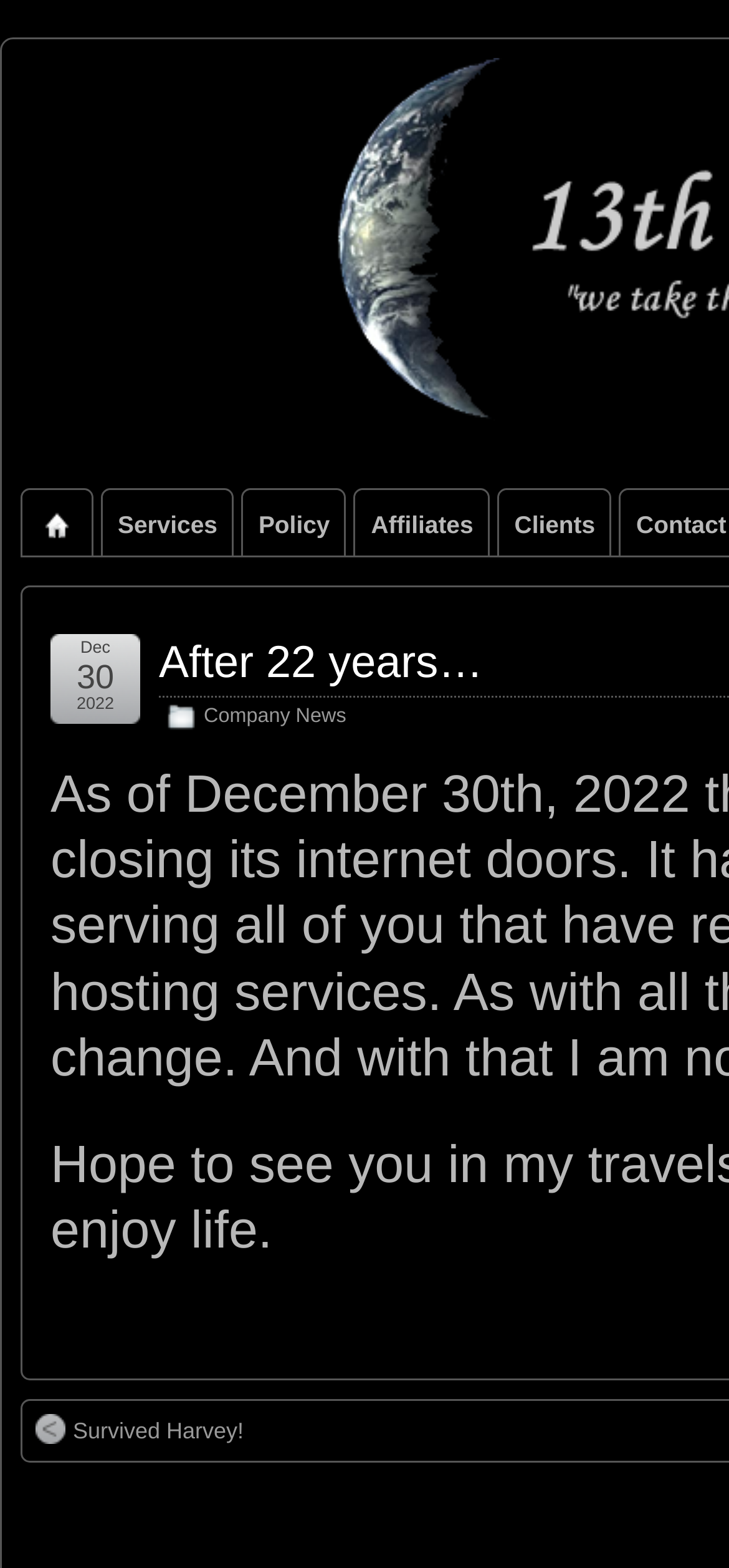Determine the bounding box of the UI element mentioned here: "Services". The coordinates must be in the format [left, top, right, bottom] with values ranging from 0 to 1.

[0.141, 0.313, 0.319, 0.354]